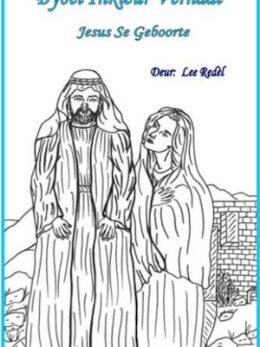Offer an in-depth caption of the image, mentioning all notable aspects.

The image depicts the cover of the eBook titled "Die Geboorte van Jesus (Inkleurboek)" authored by Lee Redel. The artwork features two biblical figures representing Mary and Joseph, portrayed in a line drawing style suitable for coloring. In the background, a simple illustration of a structure suggests a stable, emphasizing the nativity theme. The title is prominently displayed at the top in bold letters, with the author’s name positioned beneath. The design conveys a serene and reverent atmosphere, inviting readers, particularly children, to engage creatively with the story of Jesus's birth.